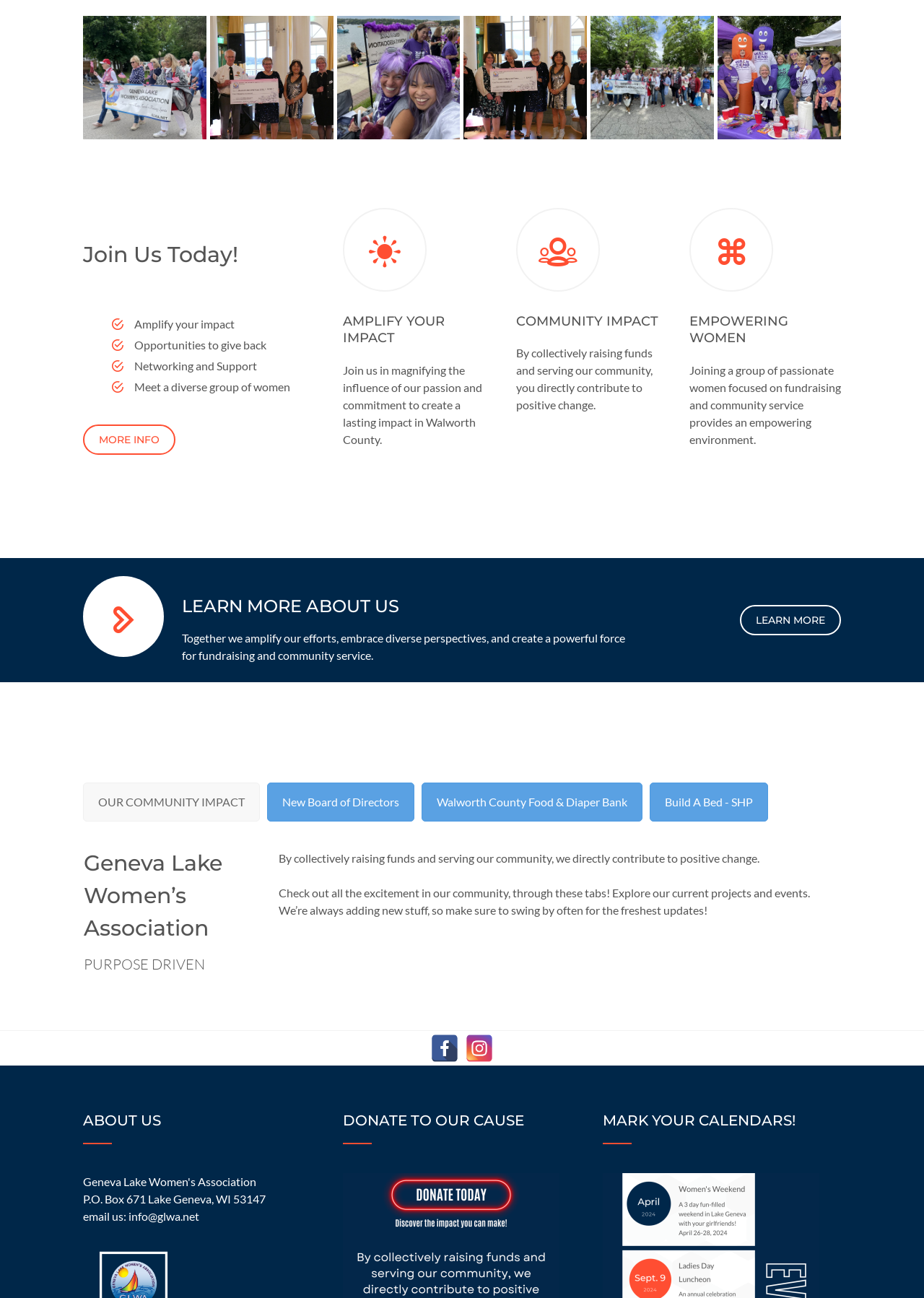For the element described, predict the bounding box coordinates as (top-left x, top-left y, bottom-right x, bottom-right y). All values should be between 0 and 1. Element description: Build A Bed - SHP

[0.703, 0.603, 0.831, 0.633]